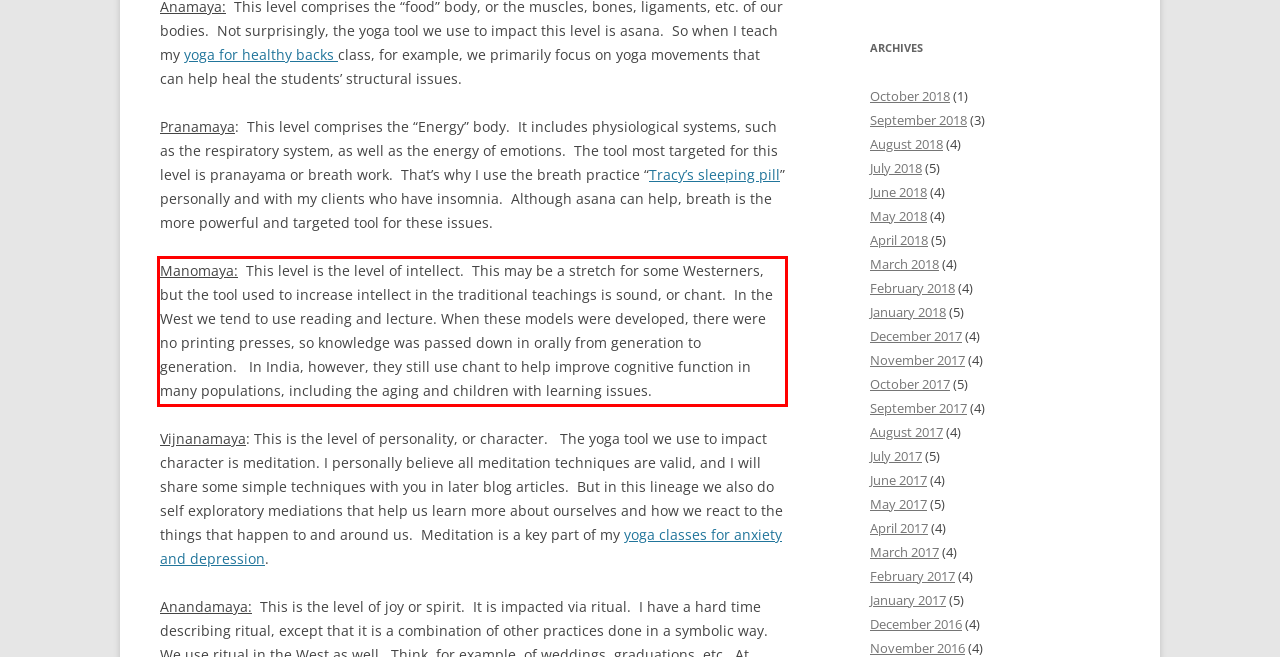Given a screenshot of a webpage, locate the red bounding box and extract the text it encloses.

Manomaya: This level is the level of intellect. This may be a stretch for some Westerners, but the tool used to increase intellect in the traditional teachings is sound, or chant. In the West we tend to use reading and lecture. When these models were developed, there were no printing presses, so knowledge was passed down in orally from generation to generation. In India, however, they still use chant to help improve cognitive function in many populations, including the aging and children with learning issues.